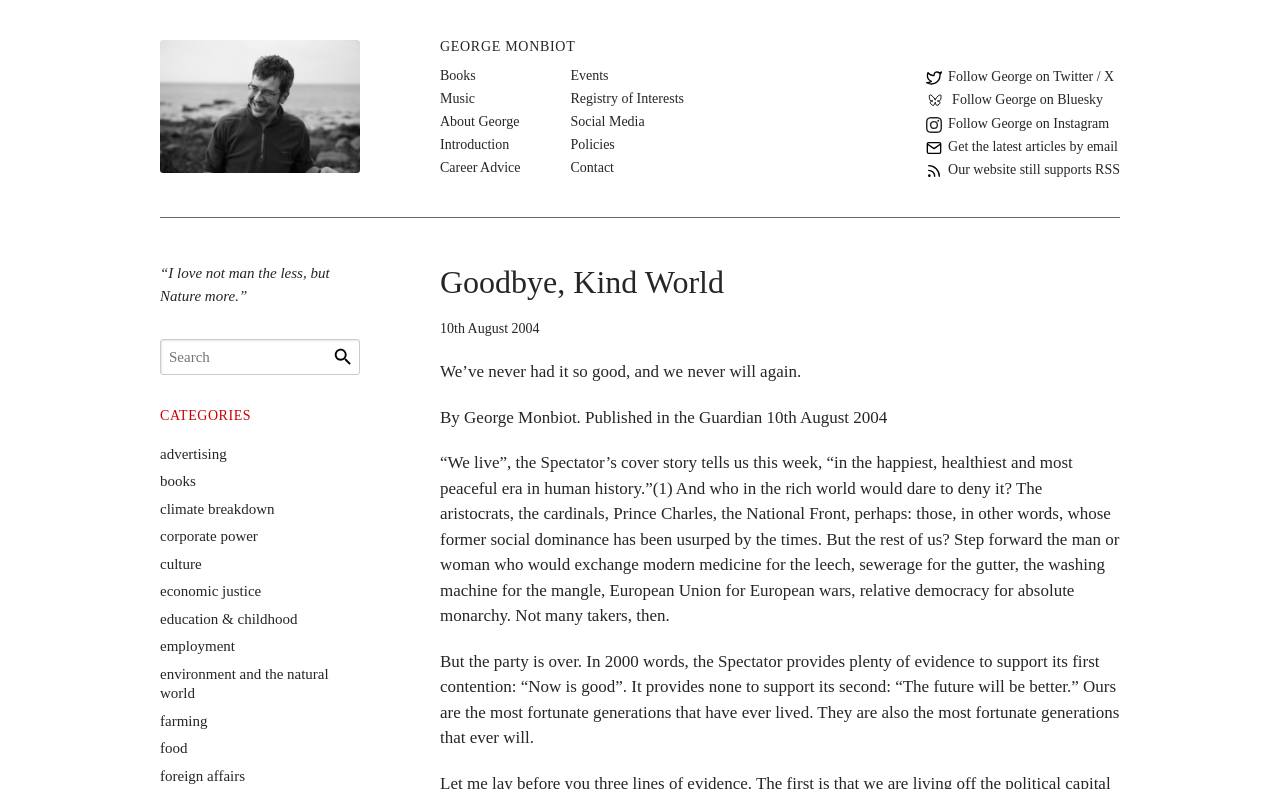Extract the main headline from the webpage and generate its text.

Goodbye, Kind World